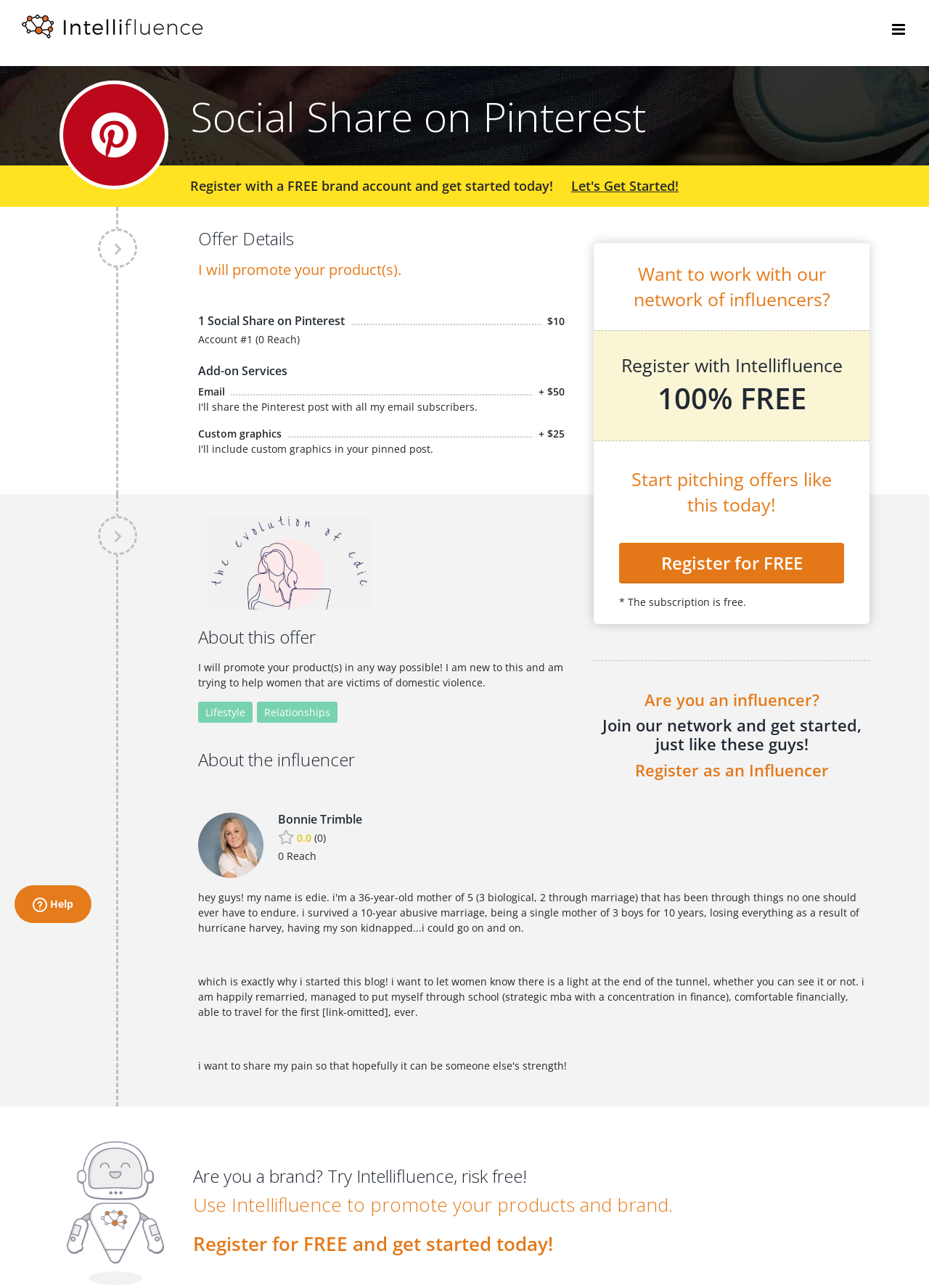Carefully examine the image and provide an in-depth answer to the question: How much does the 'Custom graphics' add-on service cost?

I found the answer by looking at the 'Add-on Services' section where there is a 'StaticText' element with the text '+ $25' next to the 'Custom graphics' service.